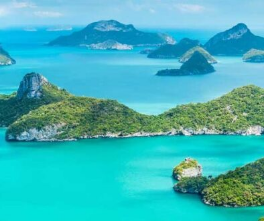Please give a short response to the question using one word or a phrase:
What type of landscape is depicted in the image?

Tropical archipelago